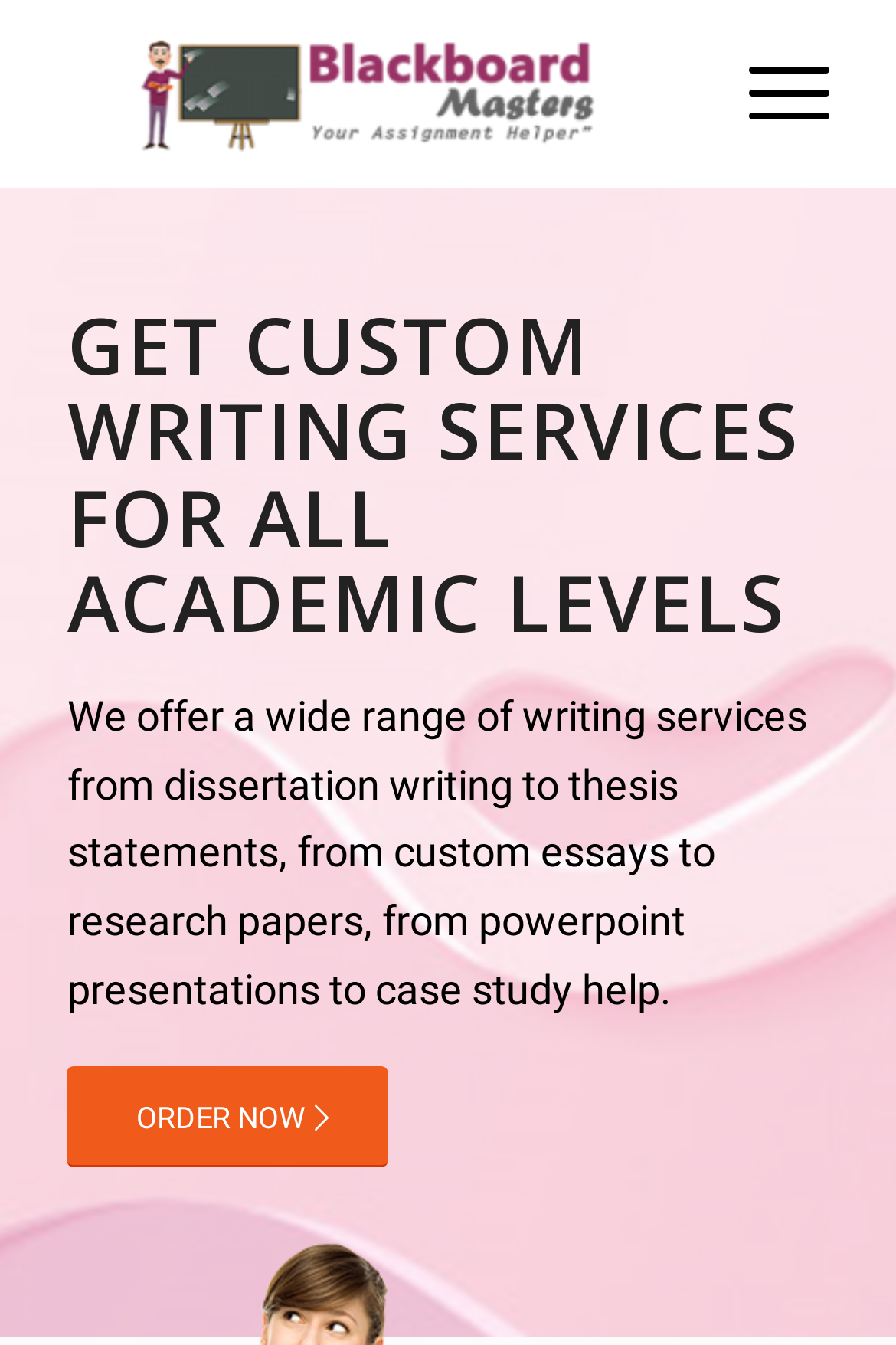Provide the bounding box coordinates in the format (top-left x, top-left y, bottom-right x, bottom-right y). All values are floating point numbers between 0 and 1. Determine the bounding box coordinate of the UI element described as: ORDER NOW

[0.075, 0.792, 0.434, 0.868]